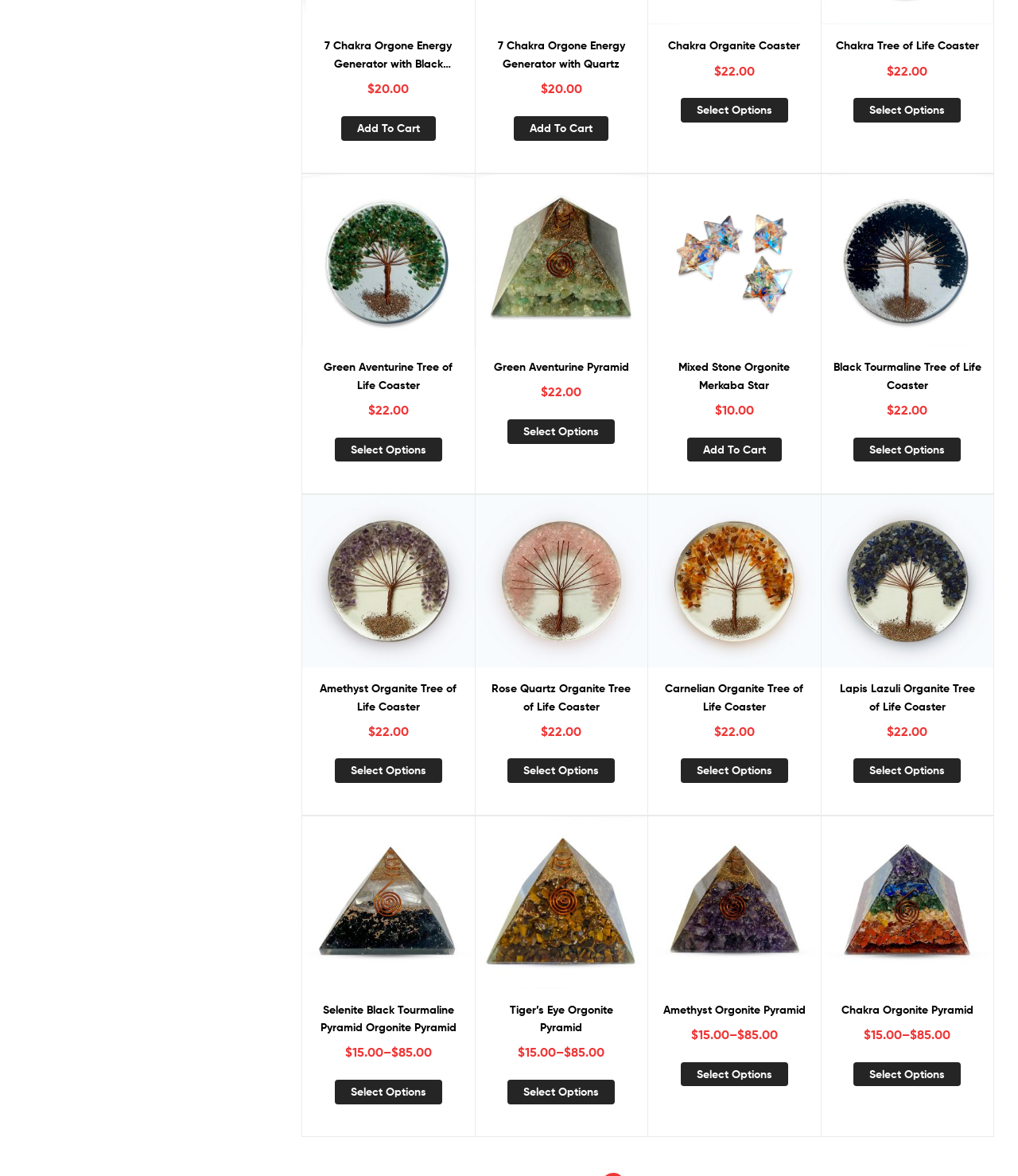What is the position of the 'Add to wishlist' button relative to the 'Quick view' button?
Please answer the question as detailed as possible.

I compared the bounding box coordinates of the two buttons and found that the 'Add to wishlist' button has a smaller x1 value than the 'Quick view' button, which means it is located to the left.